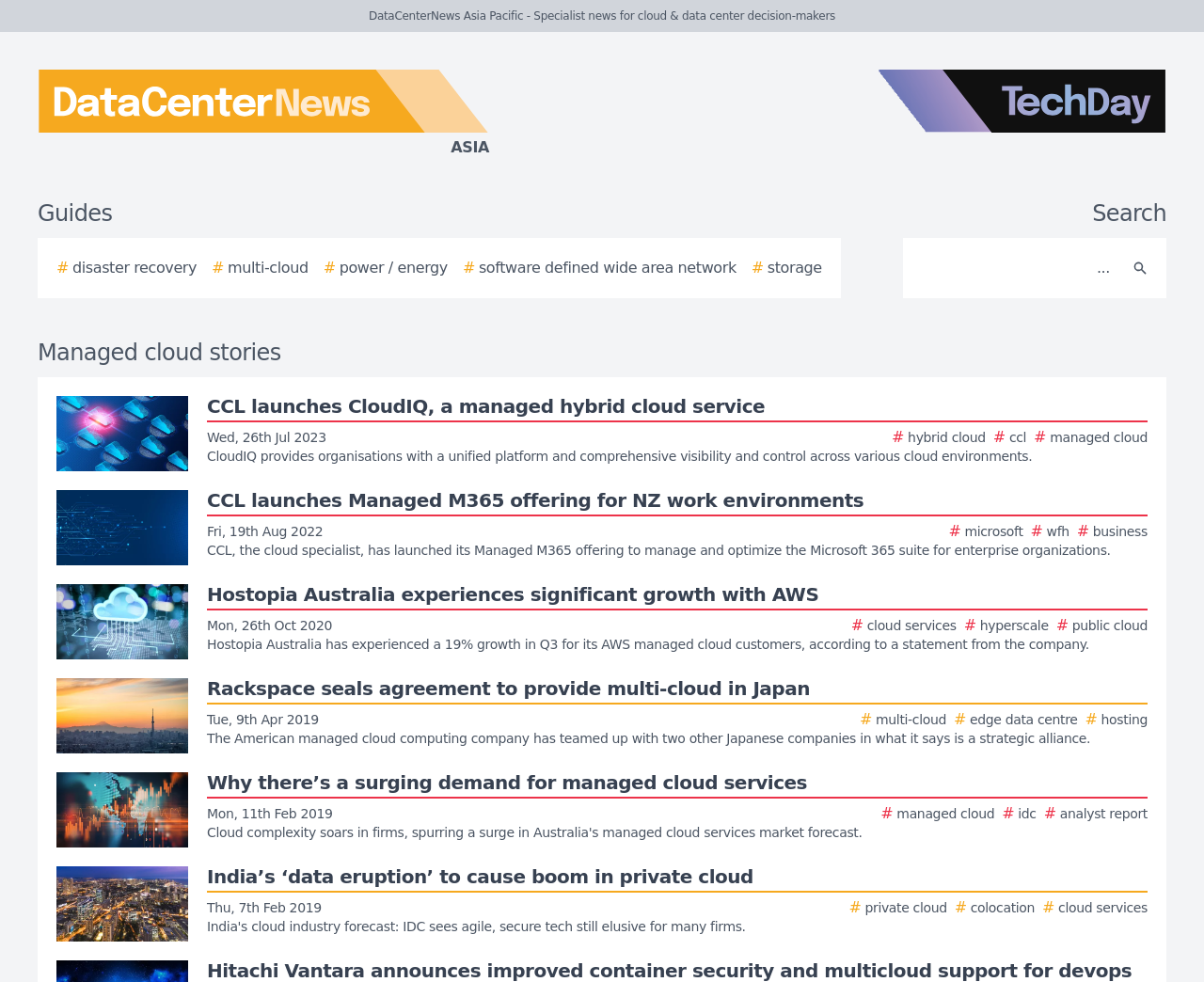Bounding box coordinates are specified in the format (top-left x, top-left y, bottom-right x, bottom-right y). All values are floating point numbers bounded between 0 and 1. Please provide the bounding box coordinate of the region this sentence describes: aria-label="Search"

[0.931, 0.25, 0.962, 0.296]